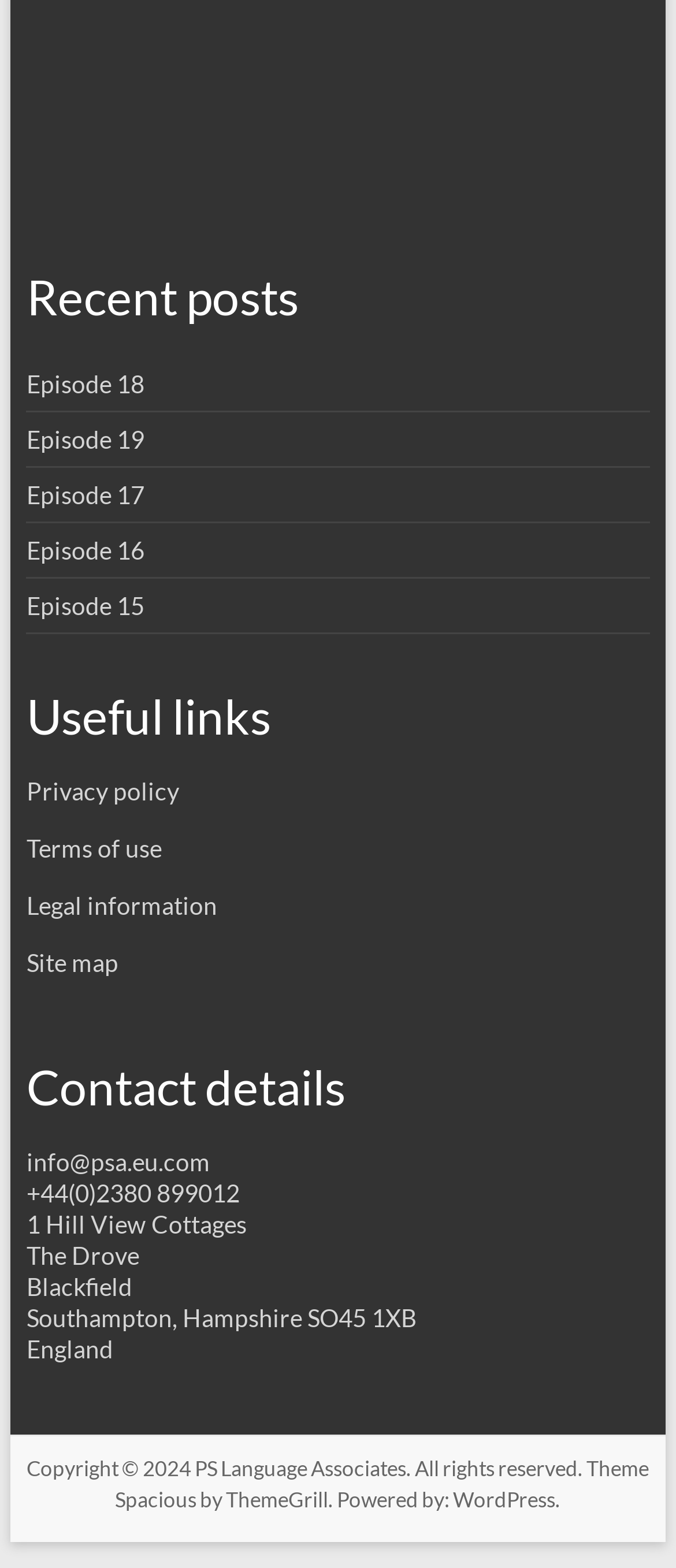Identify the bounding box coordinates for the UI element described as: "alt="Delivering Development podcast logo"".

[0.172, 0.102, 0.828, 0.12]